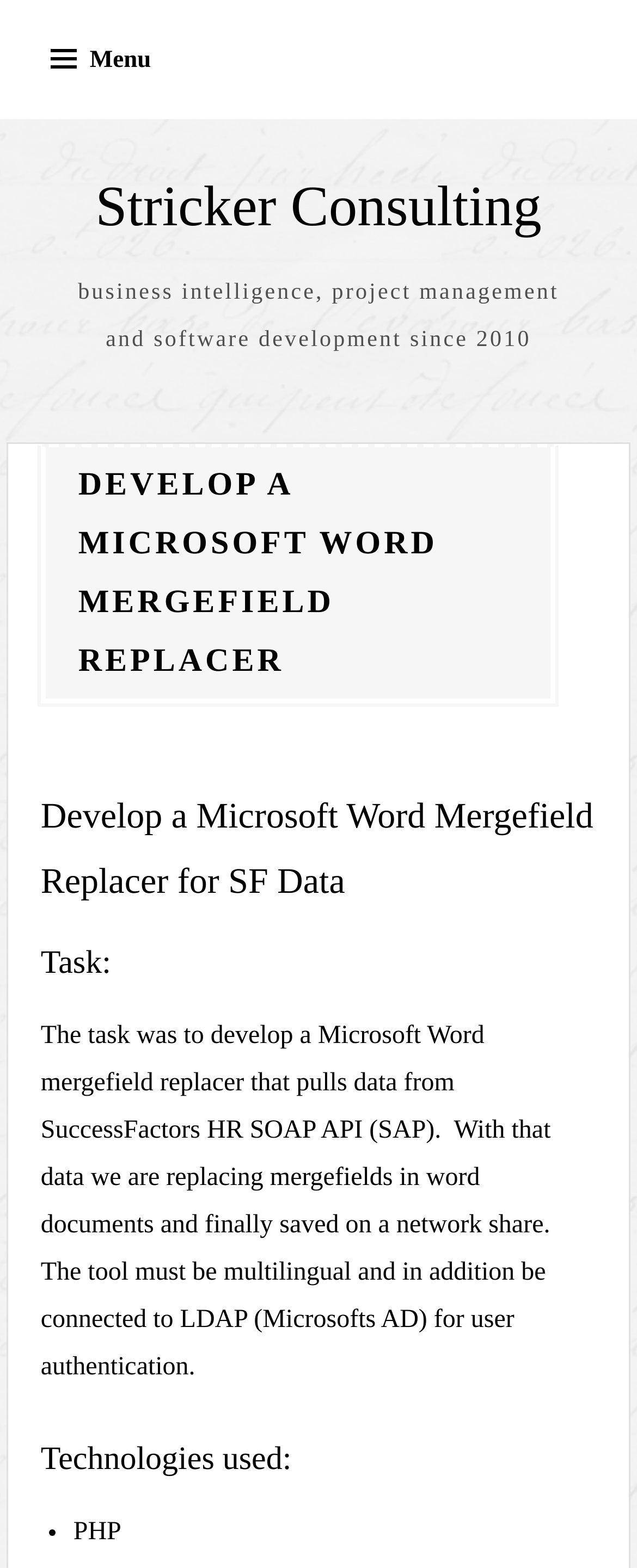Identify the bounding box coordinates for the UI element described as: "Menu".

[0.01, 0.005, 0.281, 0.071]